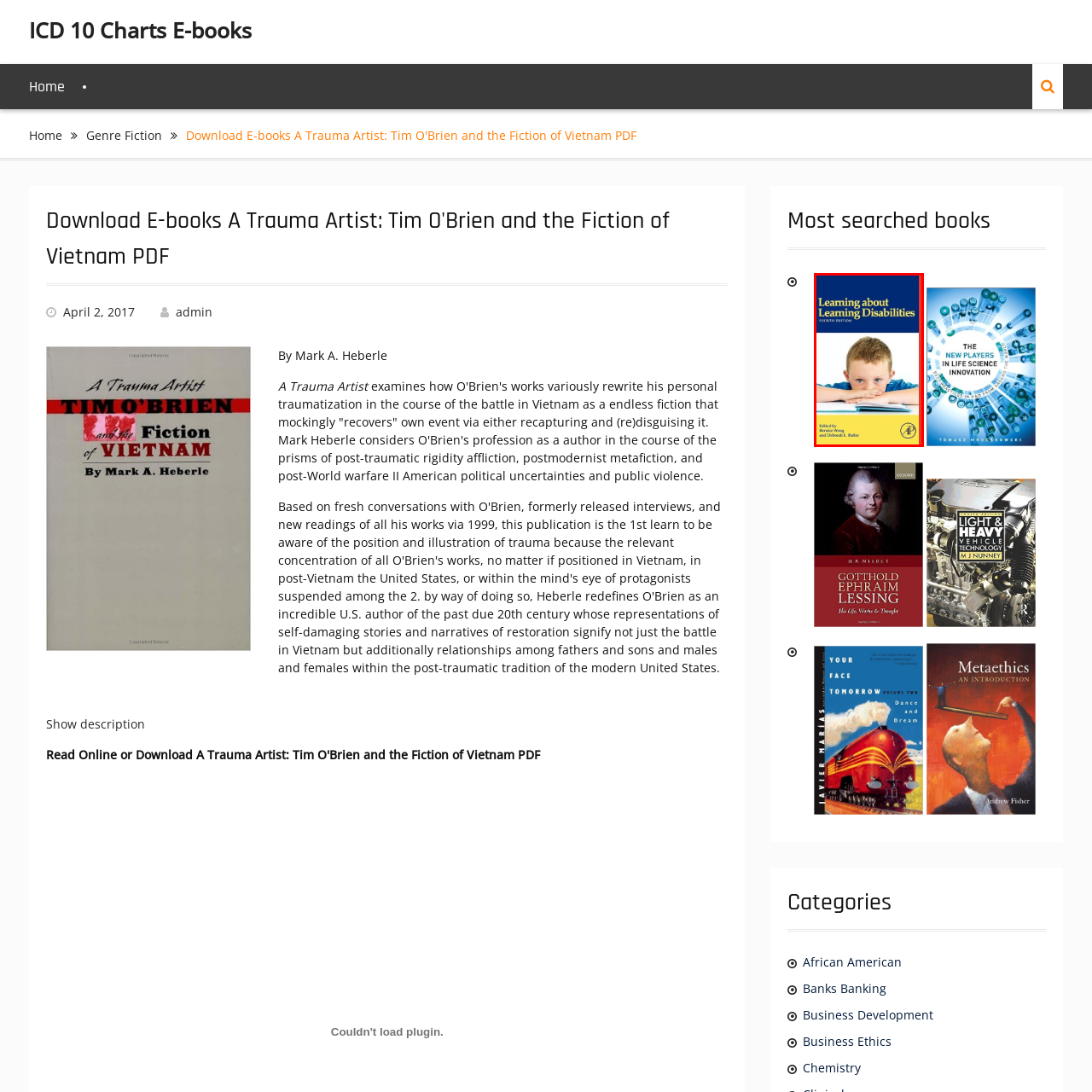Who are the editors of the book?
Look at the image highlighted within the red bounding box and provide a detailed answer to the question.

The caption credits the editors of the book as Bonnie Wong and Deborah L. Butler, which suggests that they have collaborated to curate valuable insights and research on learning disabilities, making the book a significant resource for educators, parents, and professionals in the field.